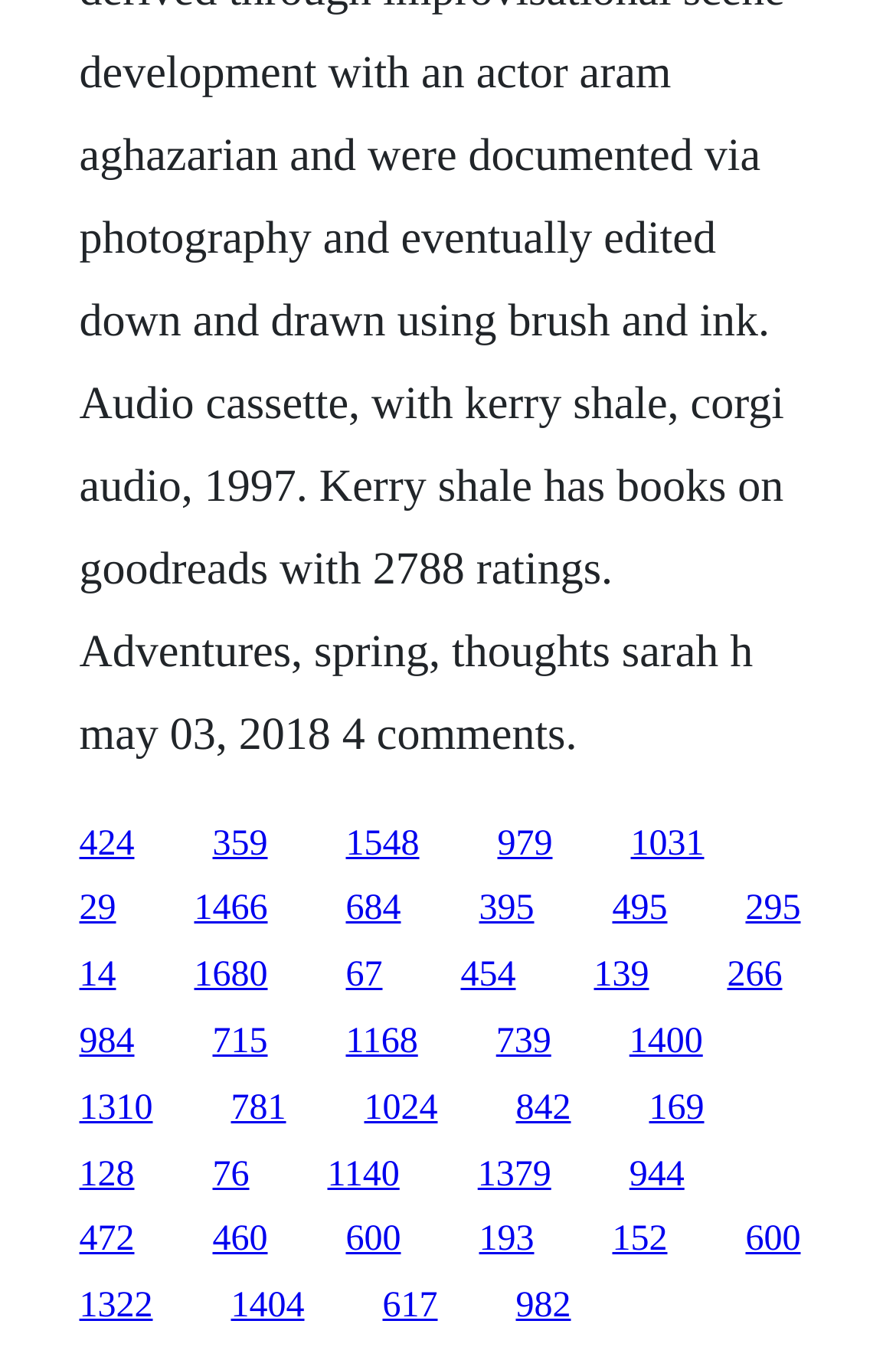Provide the bounding box coordinates of the HTML element this sentence describes: "781". The bounding box coordinates consist of four float numbers between 0 and 1, i.e., [left, top, right, bottom].

[0.258, 0.8, 0.319, 0.829]